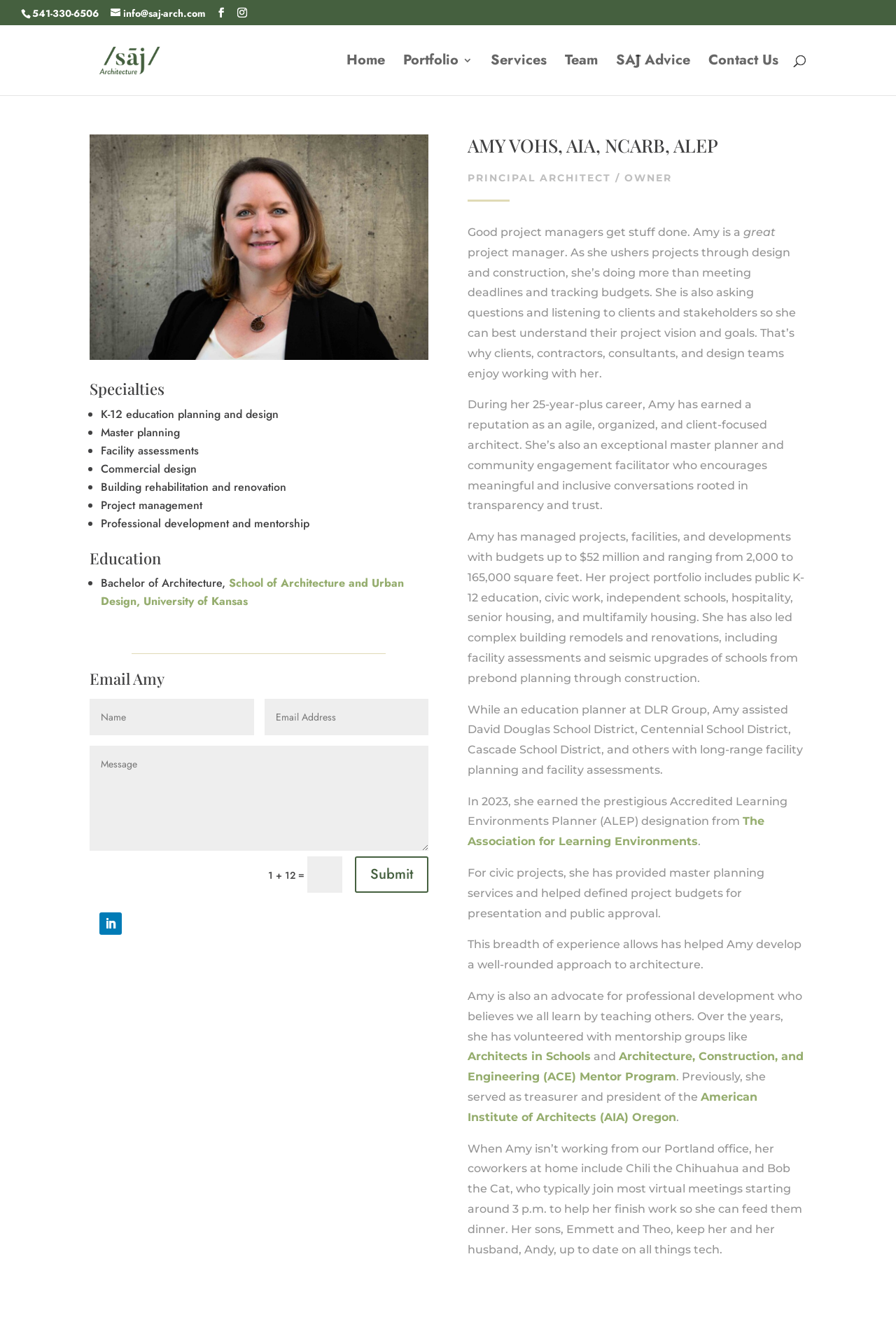What is the name of Amy Vohs' cat?
Respond to the question with a single word or phrase according to the image.

Bob